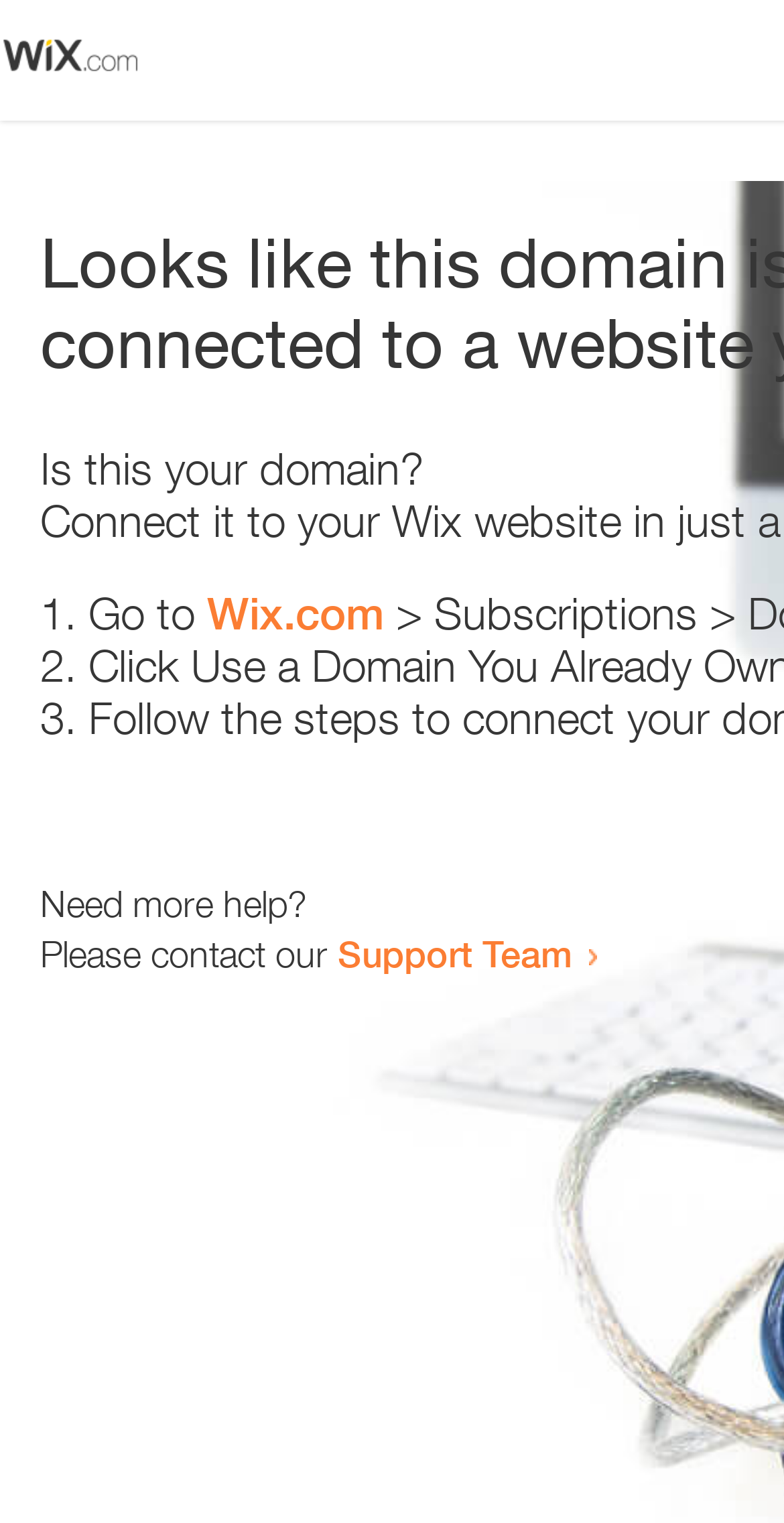Using the description: "Support Team", determine the UI element's bounding box coordinates. Ensure the coordinates are in the format of four float numbers between 0 and 1, i.e., [left, top, right, bottom].

[0.431, 0.611, 0.731, 0.64]